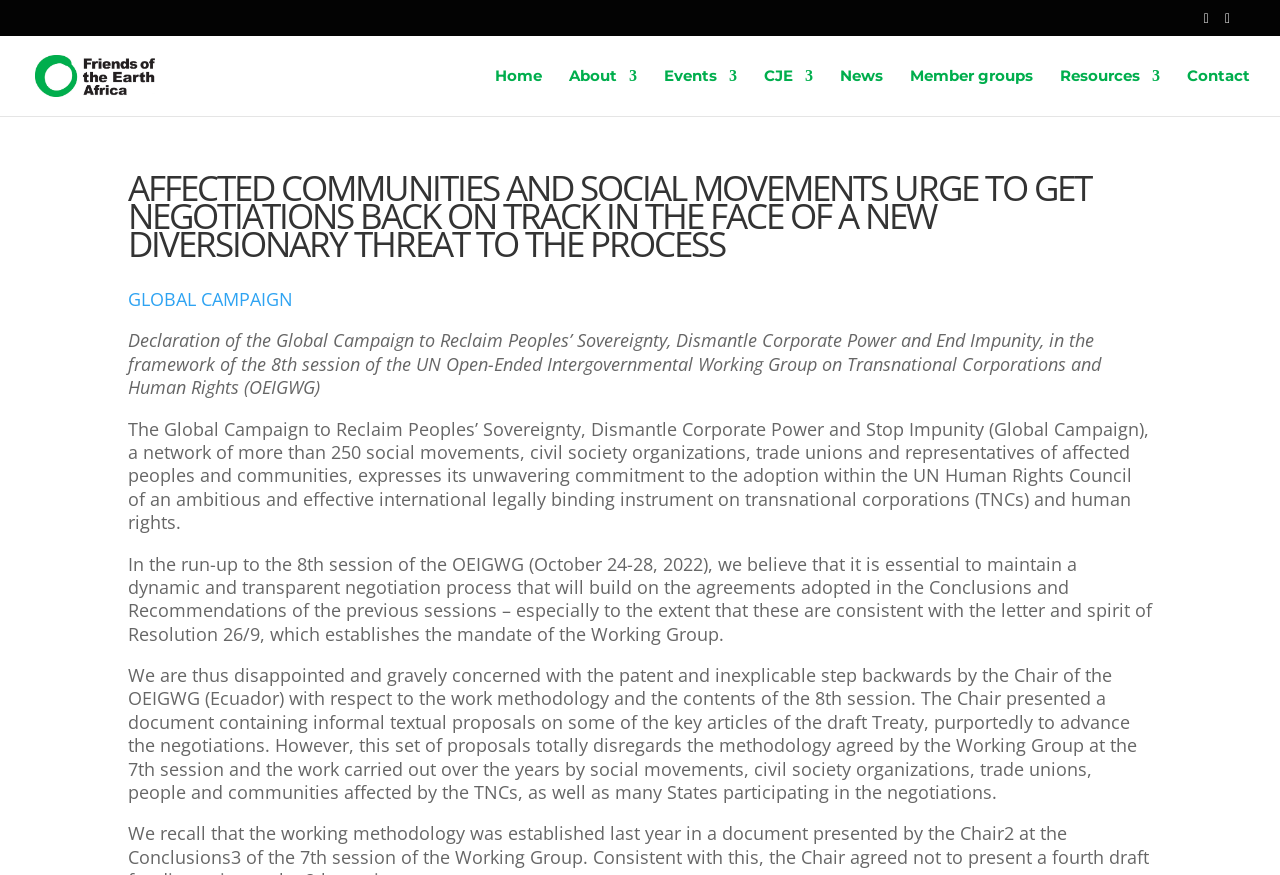Please determine the bounding box coordinates of the area that needs to be clicked to complete this task: 'Go to the News page'. The coordinates must be four float numbers between 0 and 1, formatted as [left, top, right, bottom].

[0.656, 0.079, 0.69, 0.133]